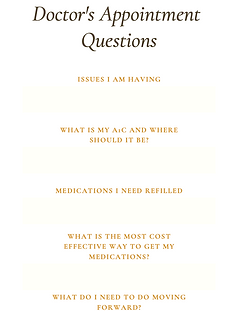Offer an in-depth caption of the image, mentioning all notable aspects.

The image titled "Doctor's Appointment Questions" features a beautifully formatted list designed to help patients prepare for their doctor visits. At the top, the title is prominently displayed in an elegant font, emphasizing the purpose of the printable. Below the title, several key questions are laid out to guide discussions with healthcare providers. 

The questions include:

- "Issues I am having"
- "What is my A1C and where should it be?"
- "Medications I need refilled"
- "What is the most cost-effective way to get my medications?"
- "What do I need to do moving forward?"

This structured approach aims to empower patients, ensuring they can effectively communicate their health concerns and needs during appointments, particularly for those managing chronic conditions like diabetes. The overall layout is clean and visually appealing, making it easy to read and use as a reference during medical consultations.